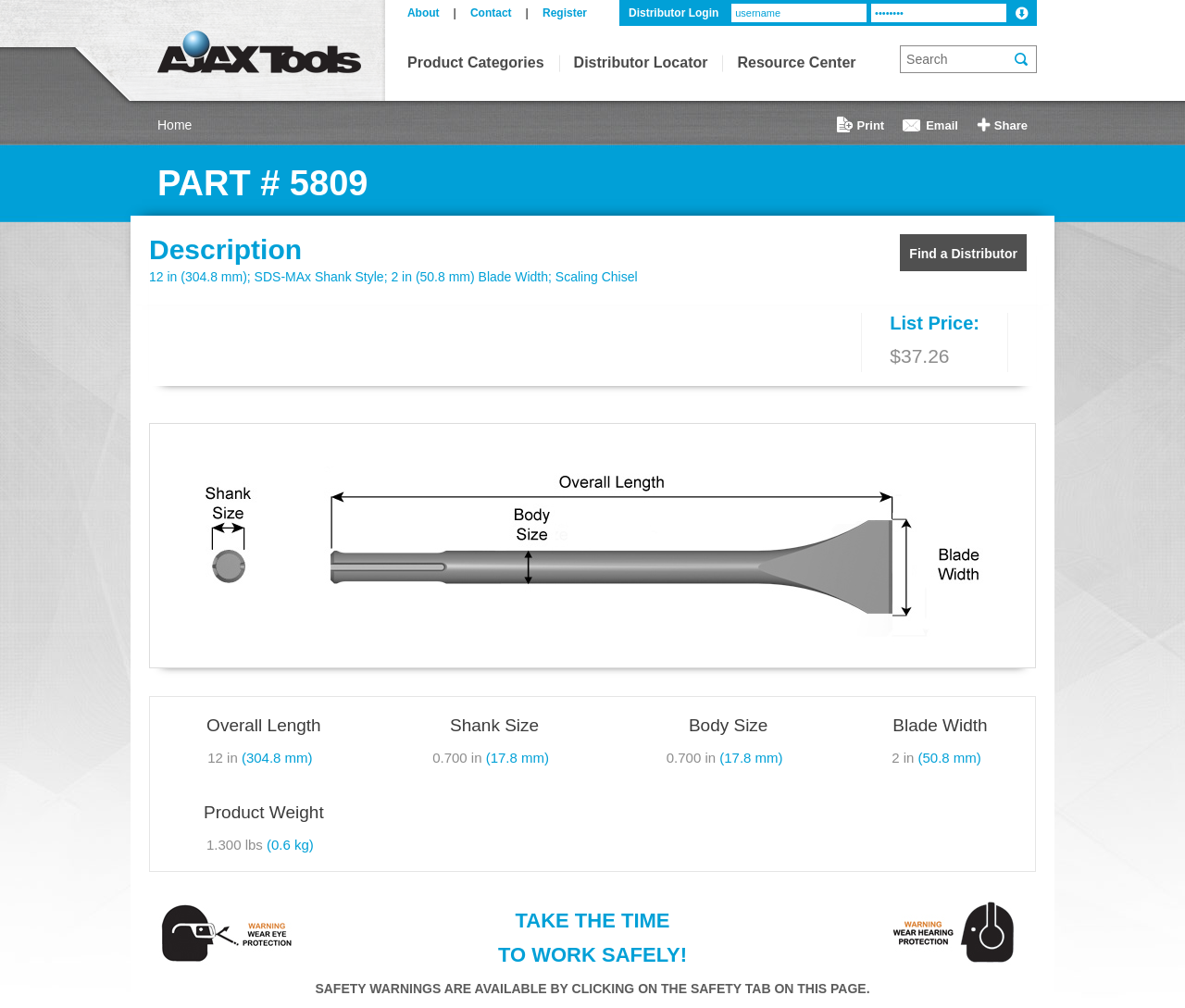Please find the bounding box coordinates of the element that must be clicked to perform the given instruction: "Search for products". The coordinates should be four float numbers from 0 to 1, i.e., [left, top, right, bottom].

[0.76, 0.046, 0.848, 0.072]